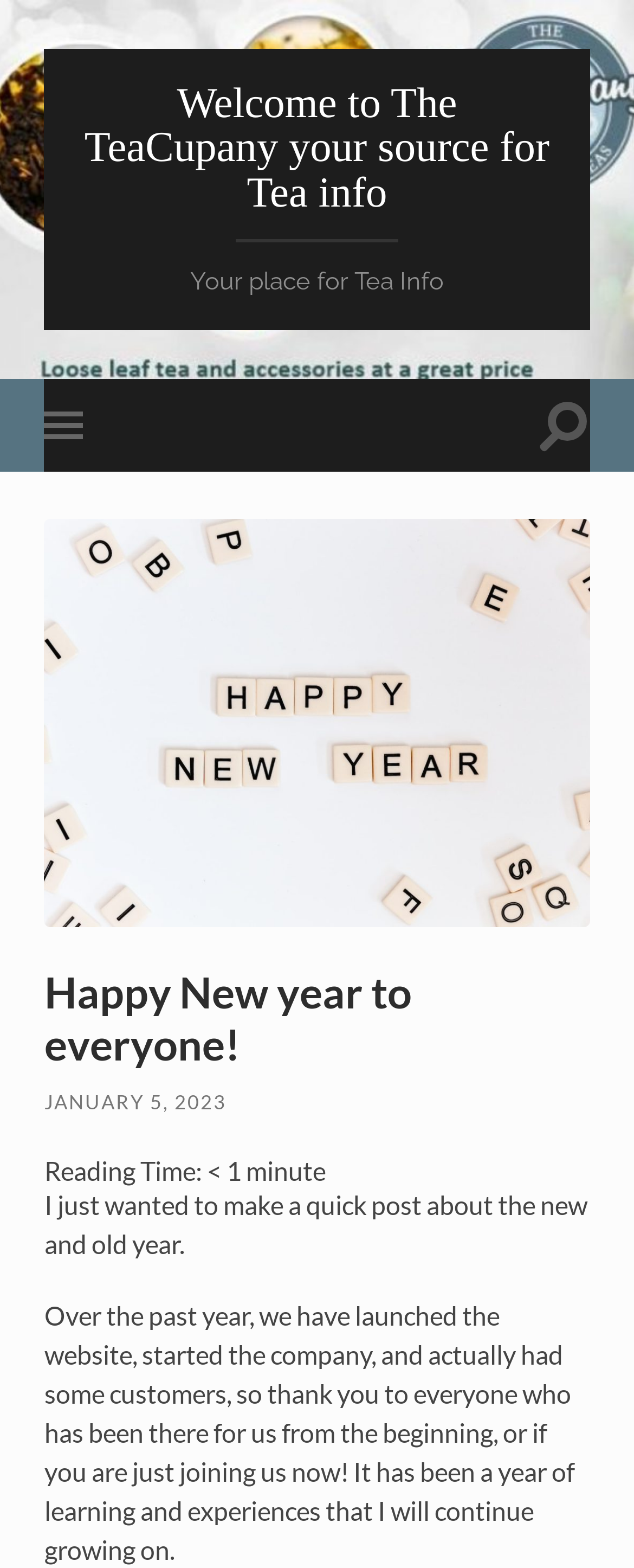What is the theme of the image?
Respond with a short answer, either a single word or a phrase, based on the image.

Happy New Year